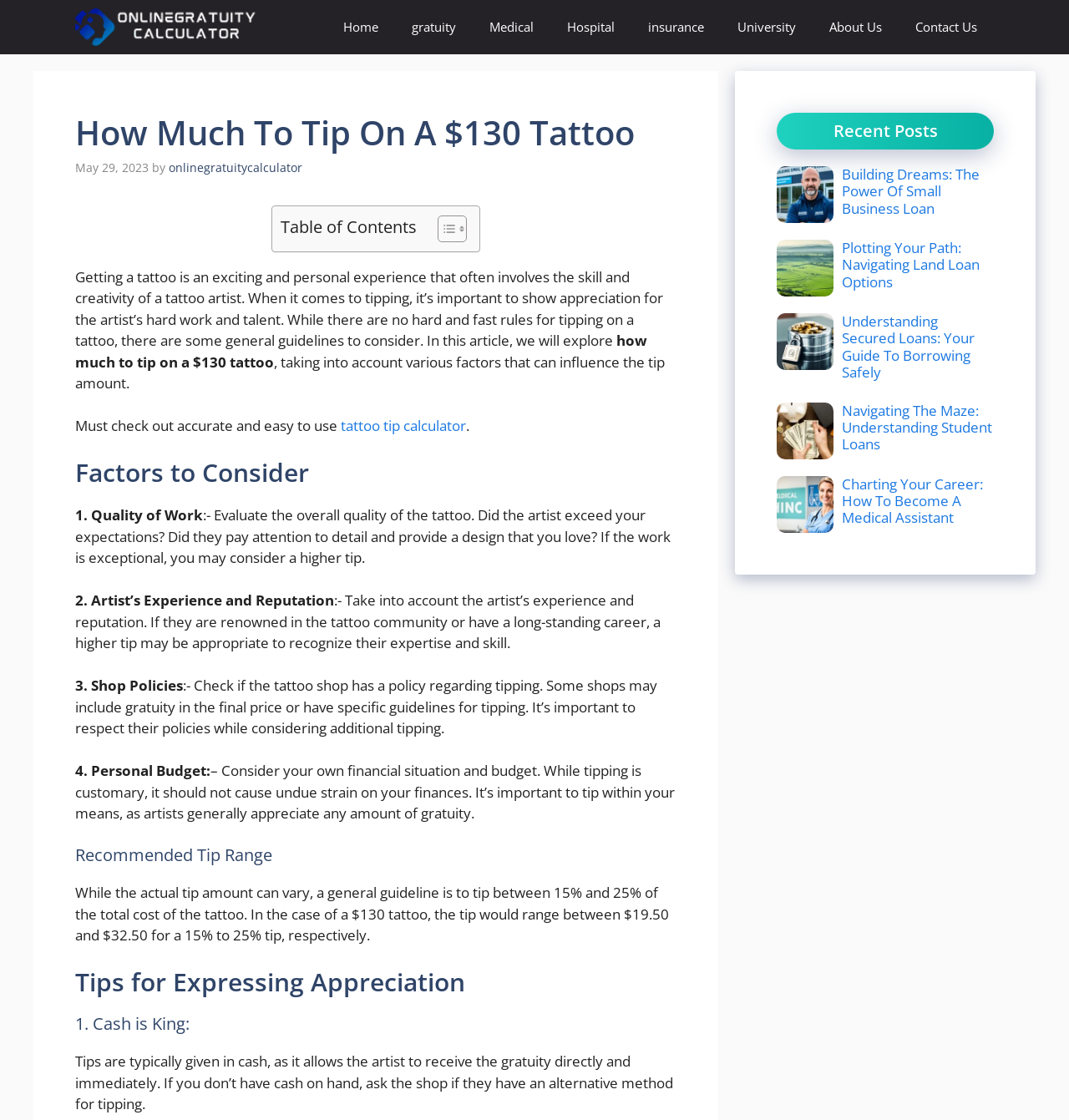Identify the bounding box coordinates of the area that should be clicked in order to complete the given instruction: "View the 'Recent Posts' section". The bounding box coordinates should be four float numbers between 0 and 1, i.e., [left, top, right, bottom].

[0.727, 0.101, 0.93, 0.133]